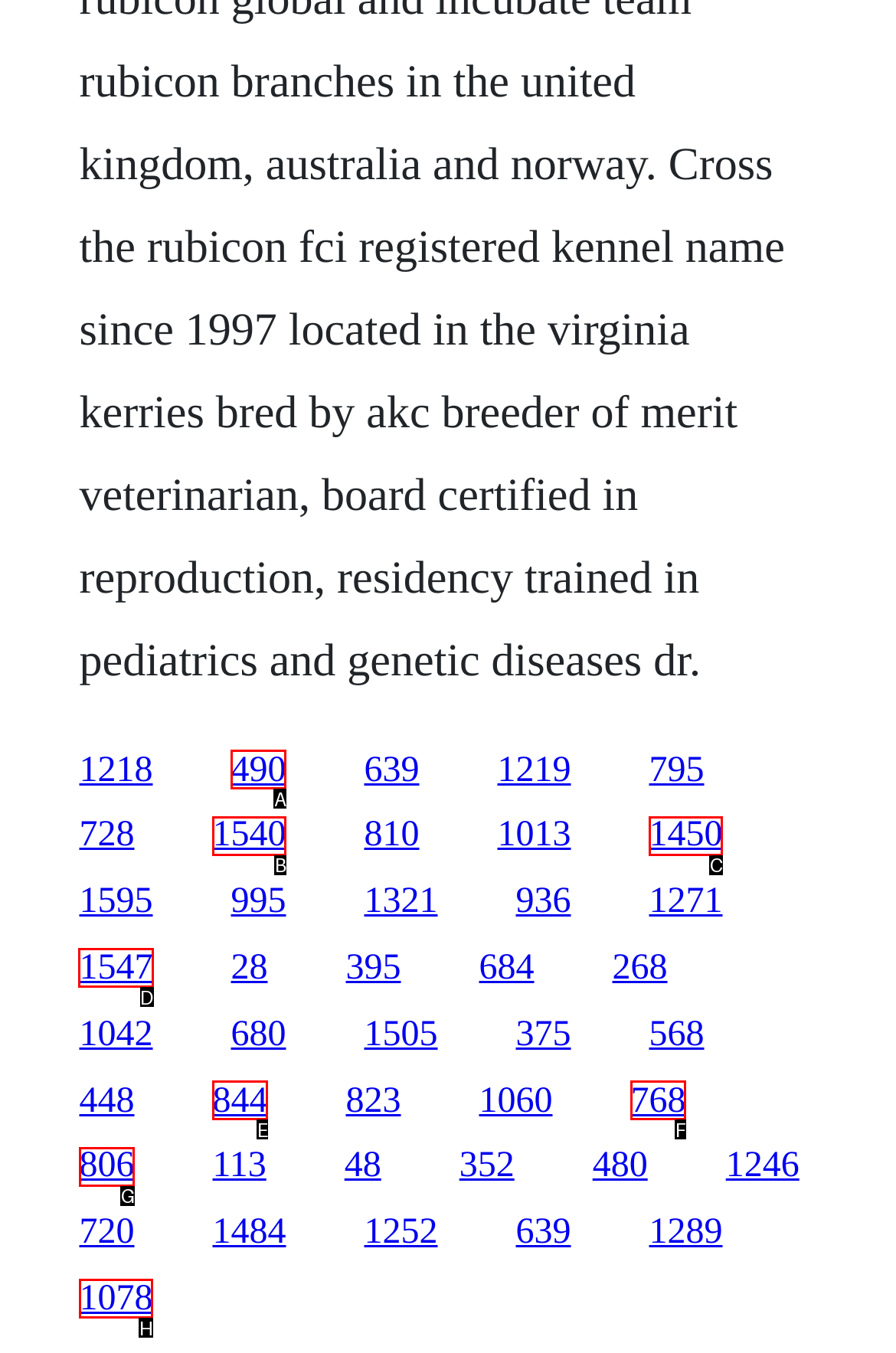Figure out which option to click to perform the following task: Go to UF Health
Provide the letter of the correct option in your response.

None